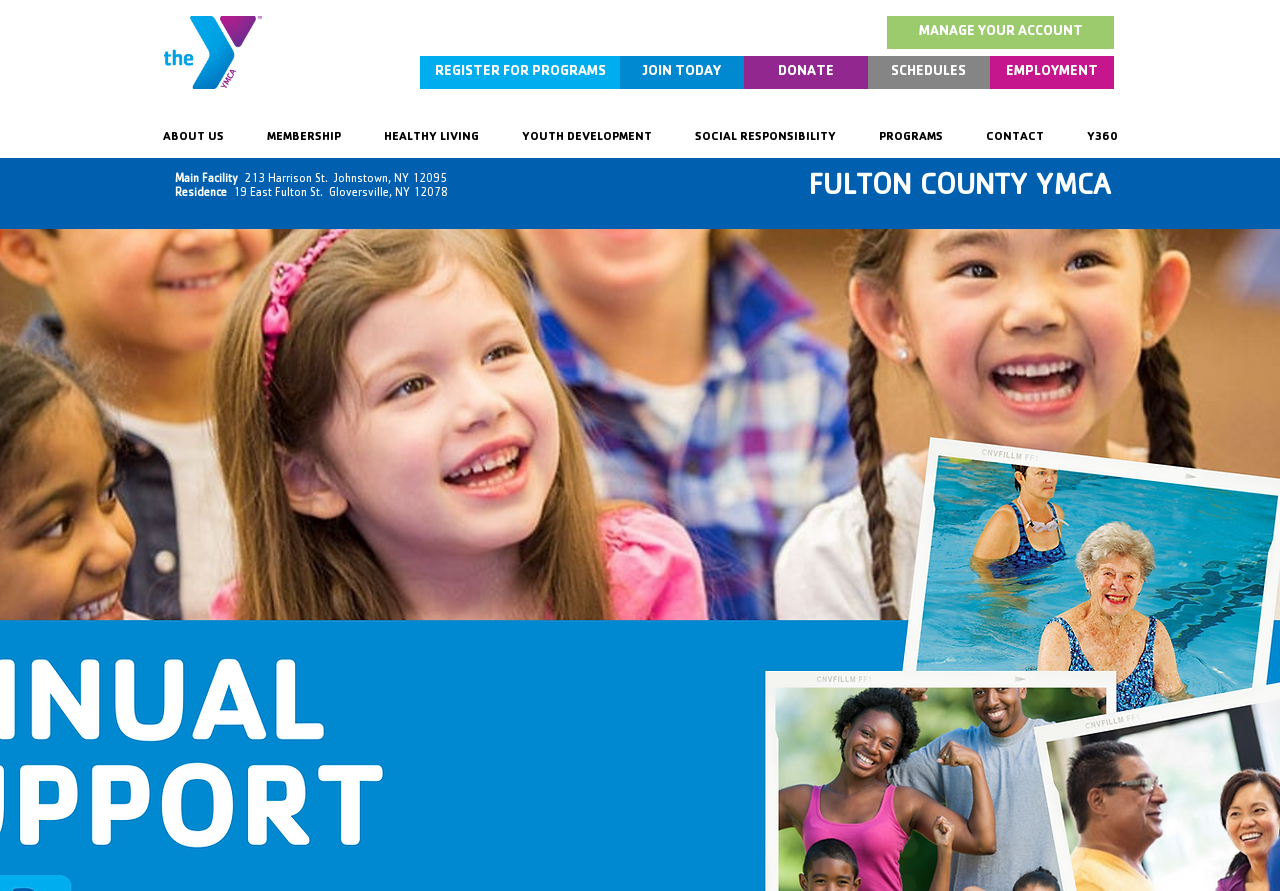Provide the bounding box coordinates of the UI element this sentence describes: "Back to All Posts".

None